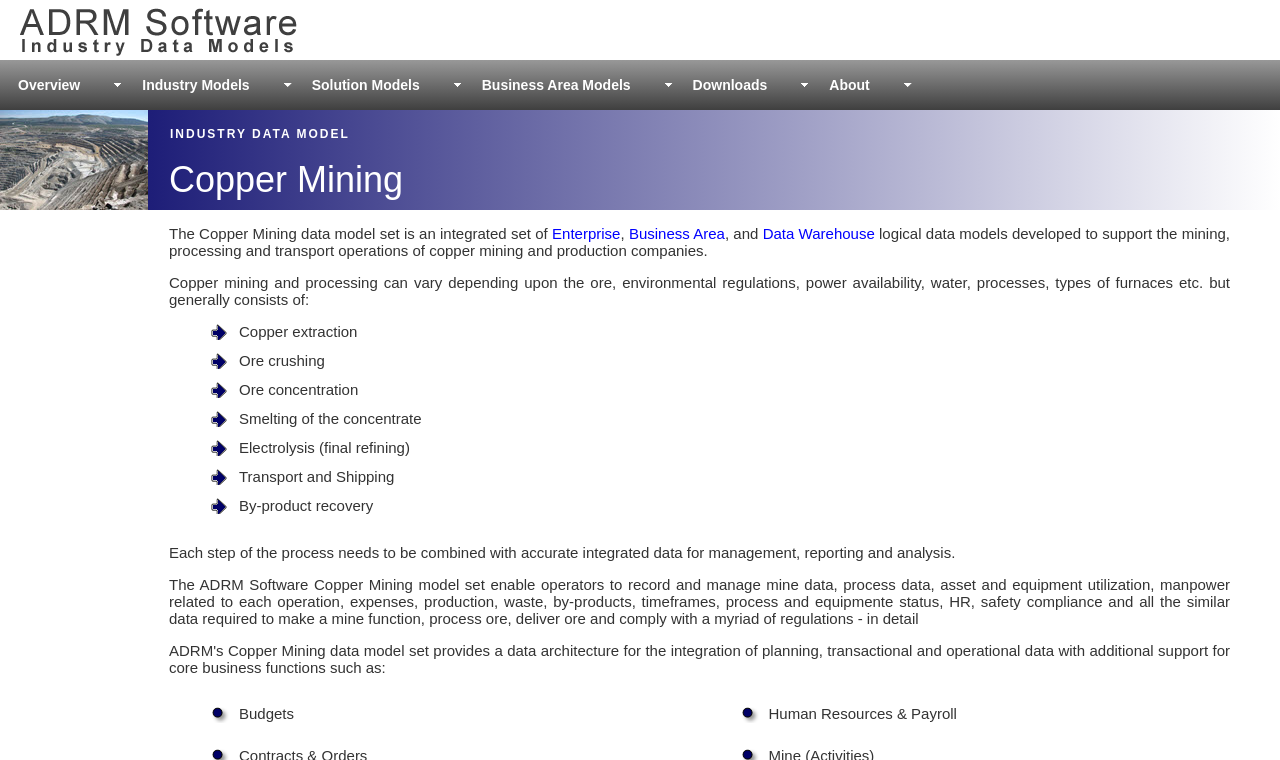Please mark the clickable region by giving the bounding box coordinates needed to complete this instruction: "Check Budgets".

[0.134, 0.912, 0.546, 0.964]